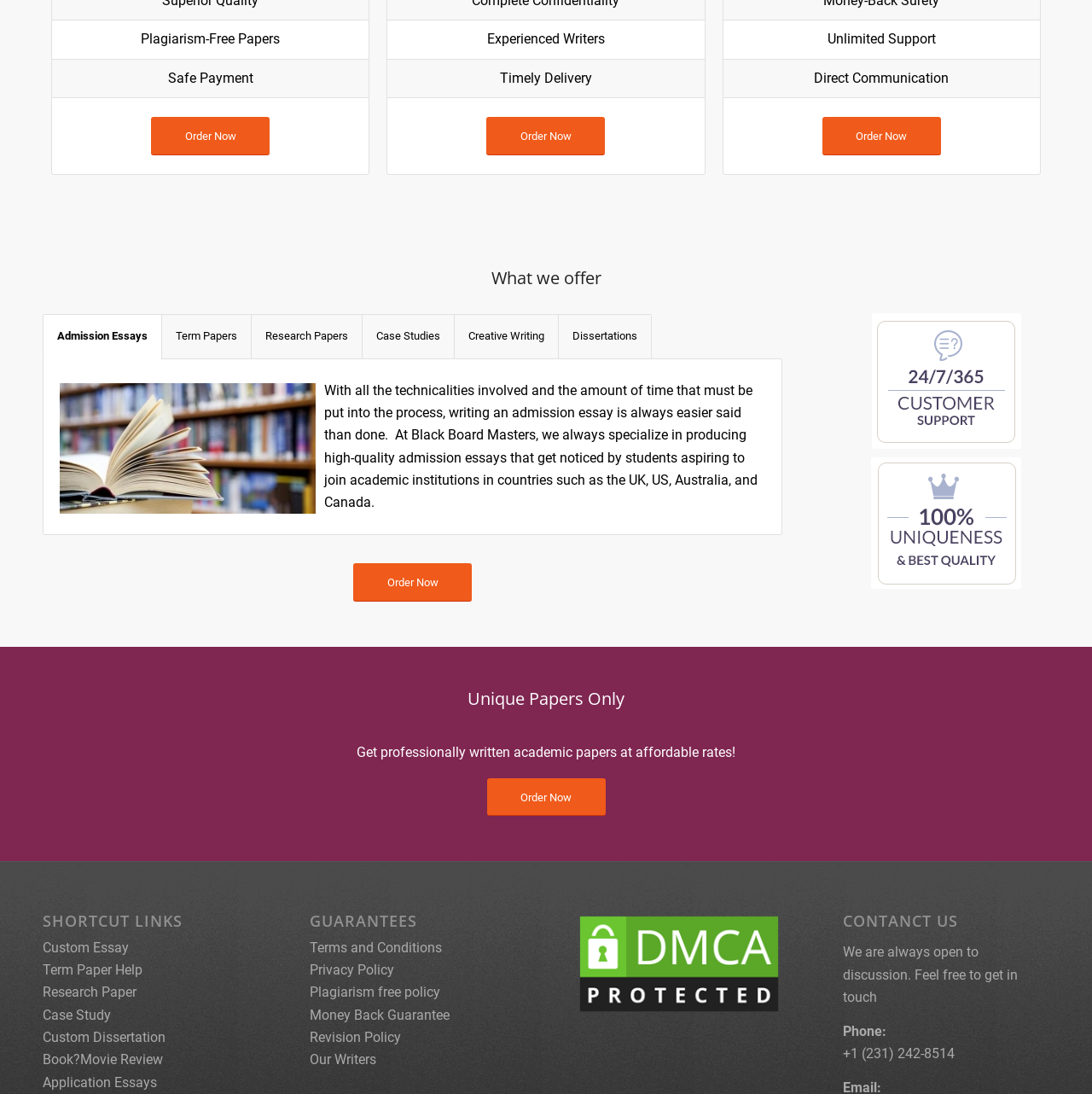Find the bounding box coordinates of the element to click in order to complete this instruction: "Click on 'Terms and Conditions'". The bounding box coordinates must be four float numbers between 0 and 1, denoted as [left, top, right, bottom].

[0.283, 0.858, 0.404, 0.873]